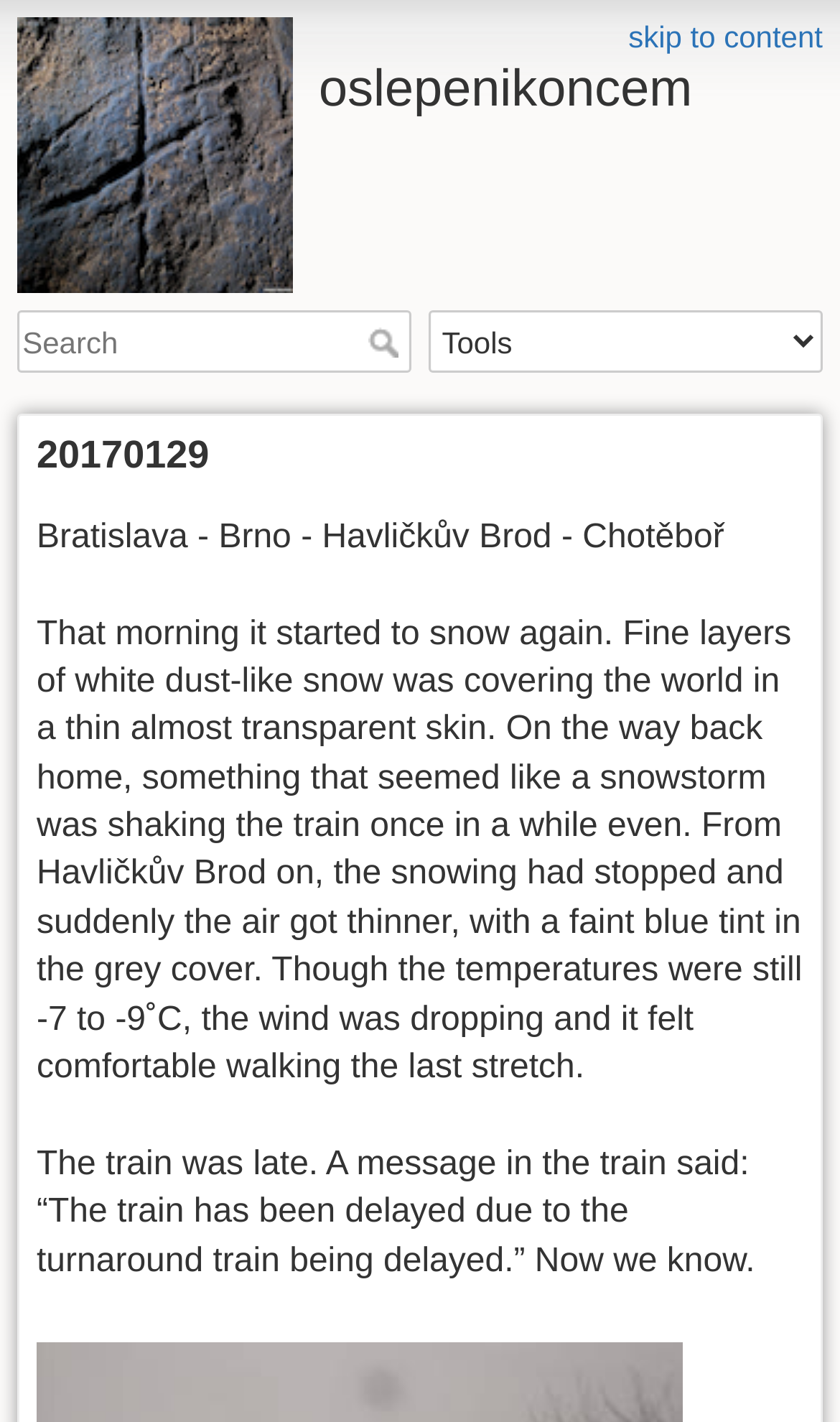What is the temperature range?
Using the image, give a concise answer in the form of a single word or short phrase.

-7 to -9˚C